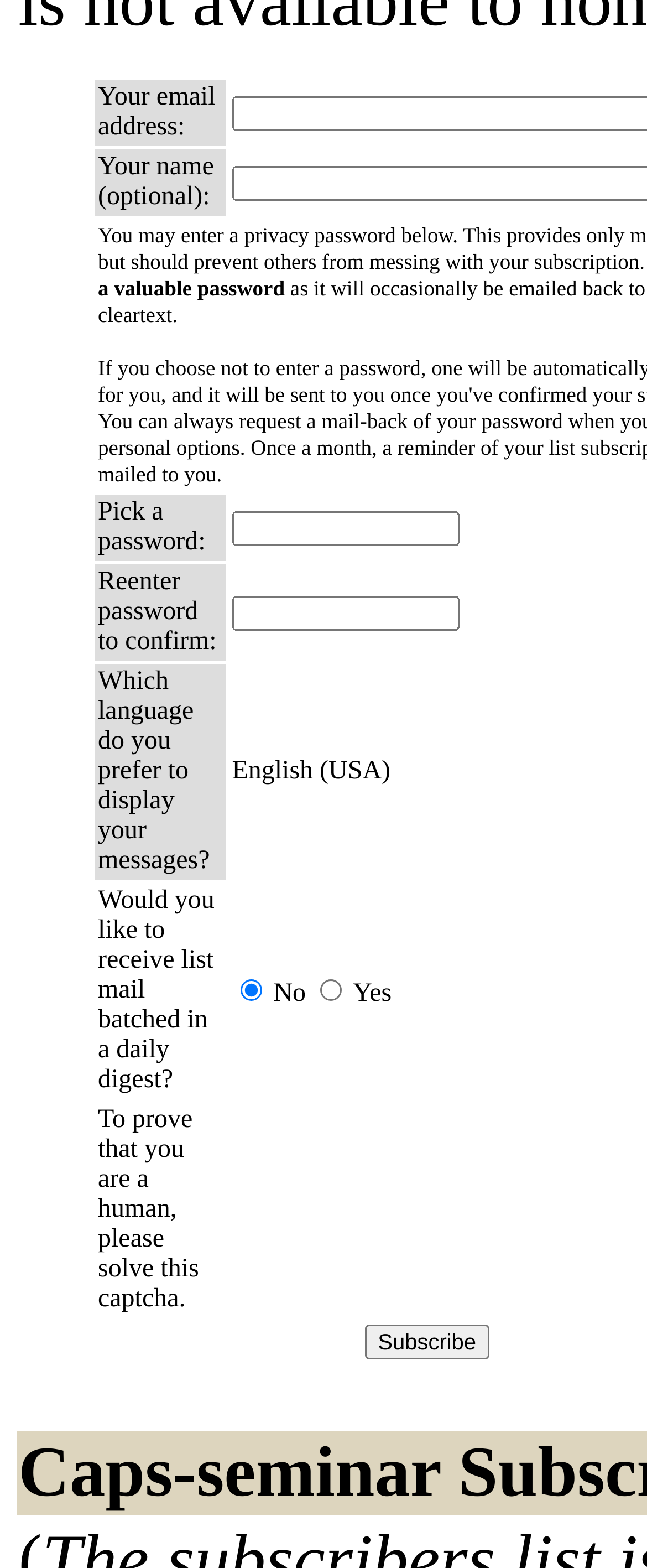Provide a one-word or one-phrase answer to the question:
What is the language preference for?

Displaying messages